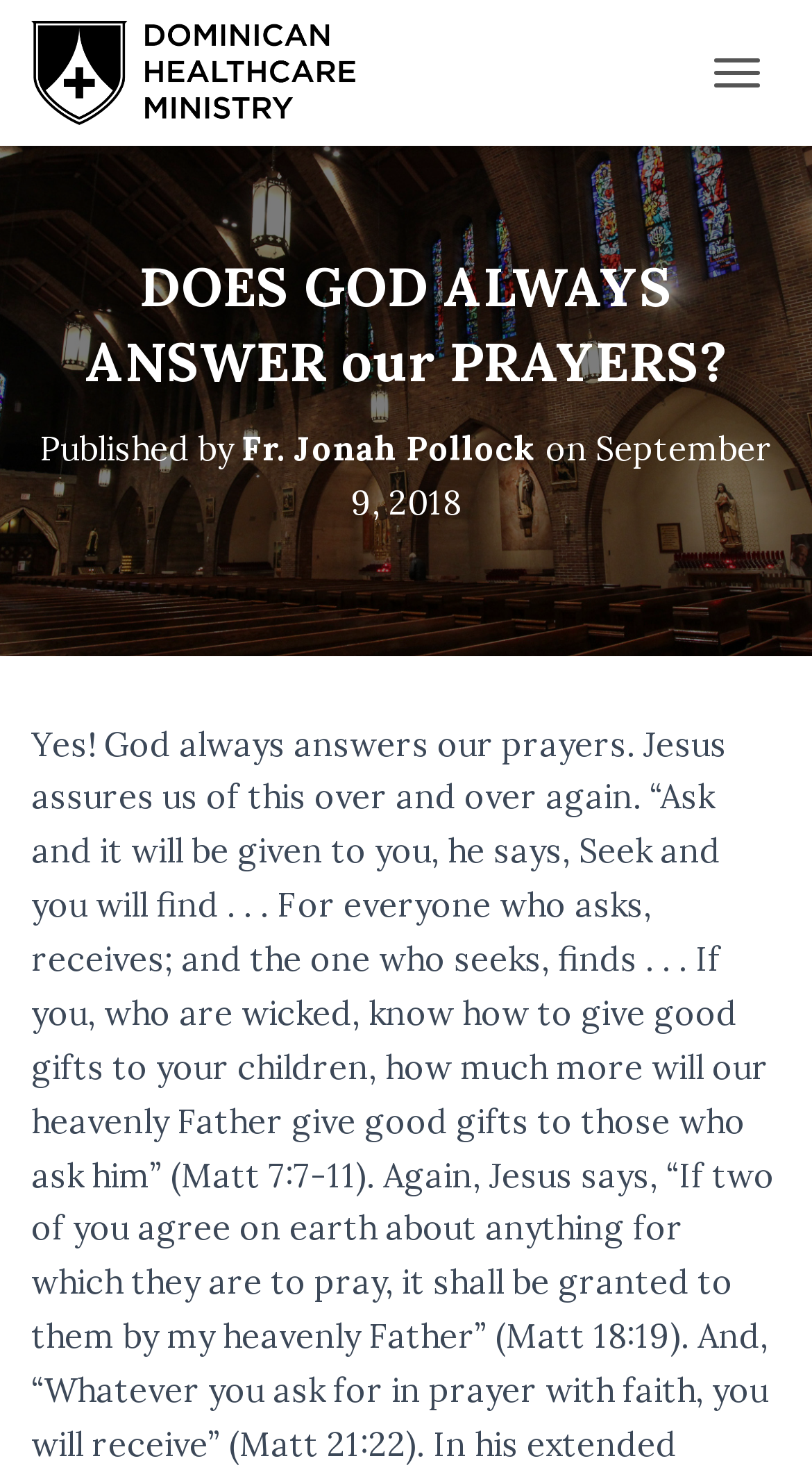What is the main topic of the article?
Answer the question with as much detail as you can, using the image as a reference.

The main heading of the article is 'DOES GOD ALWAYS ANSWER our PRAYERS?', which suggests that the article is discussing the topic of whether God always answers prayers.